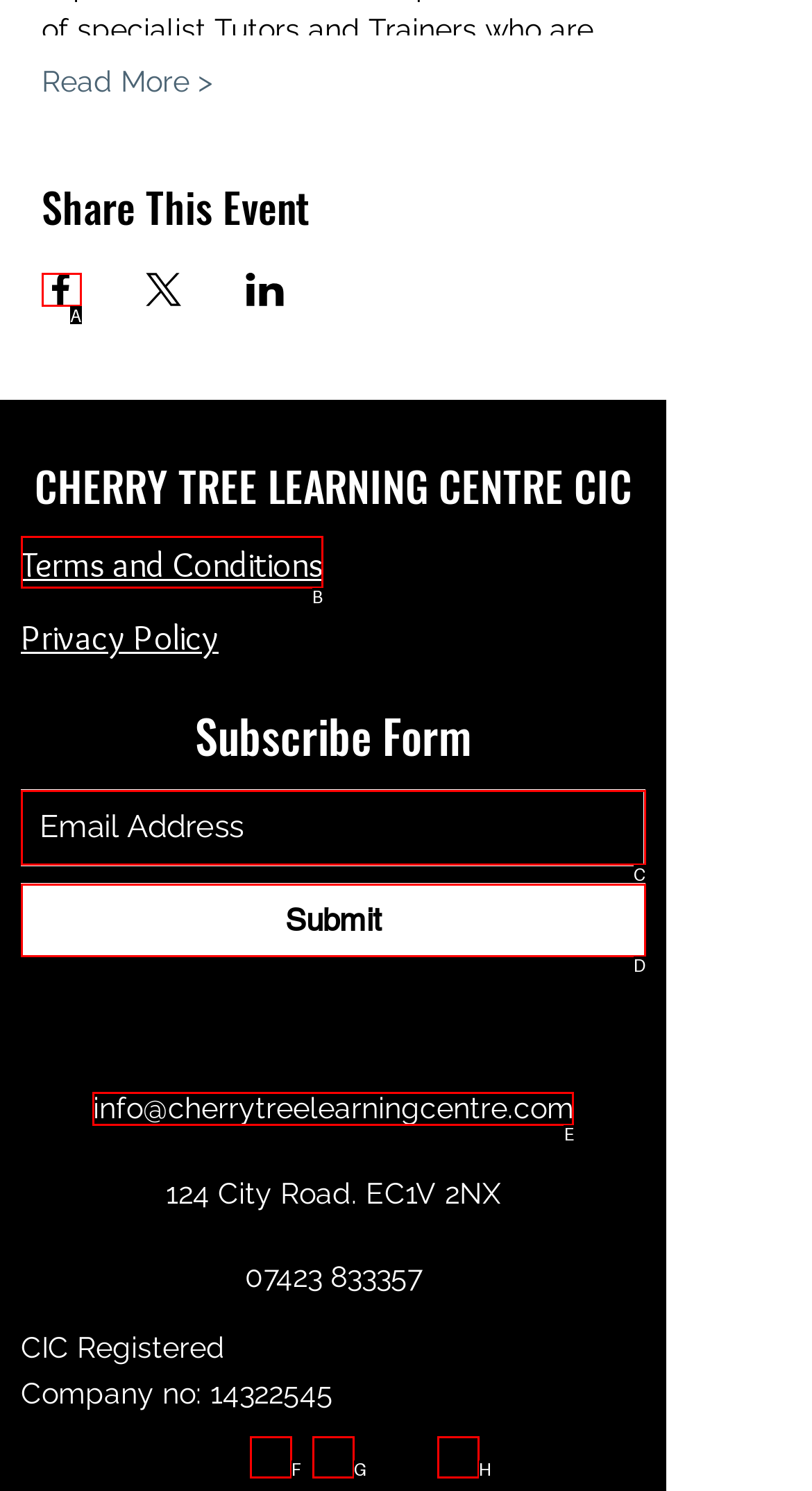Tell me which one HTML element best matches the description: Submit Answer with the option's letter from the given choices directly.

D